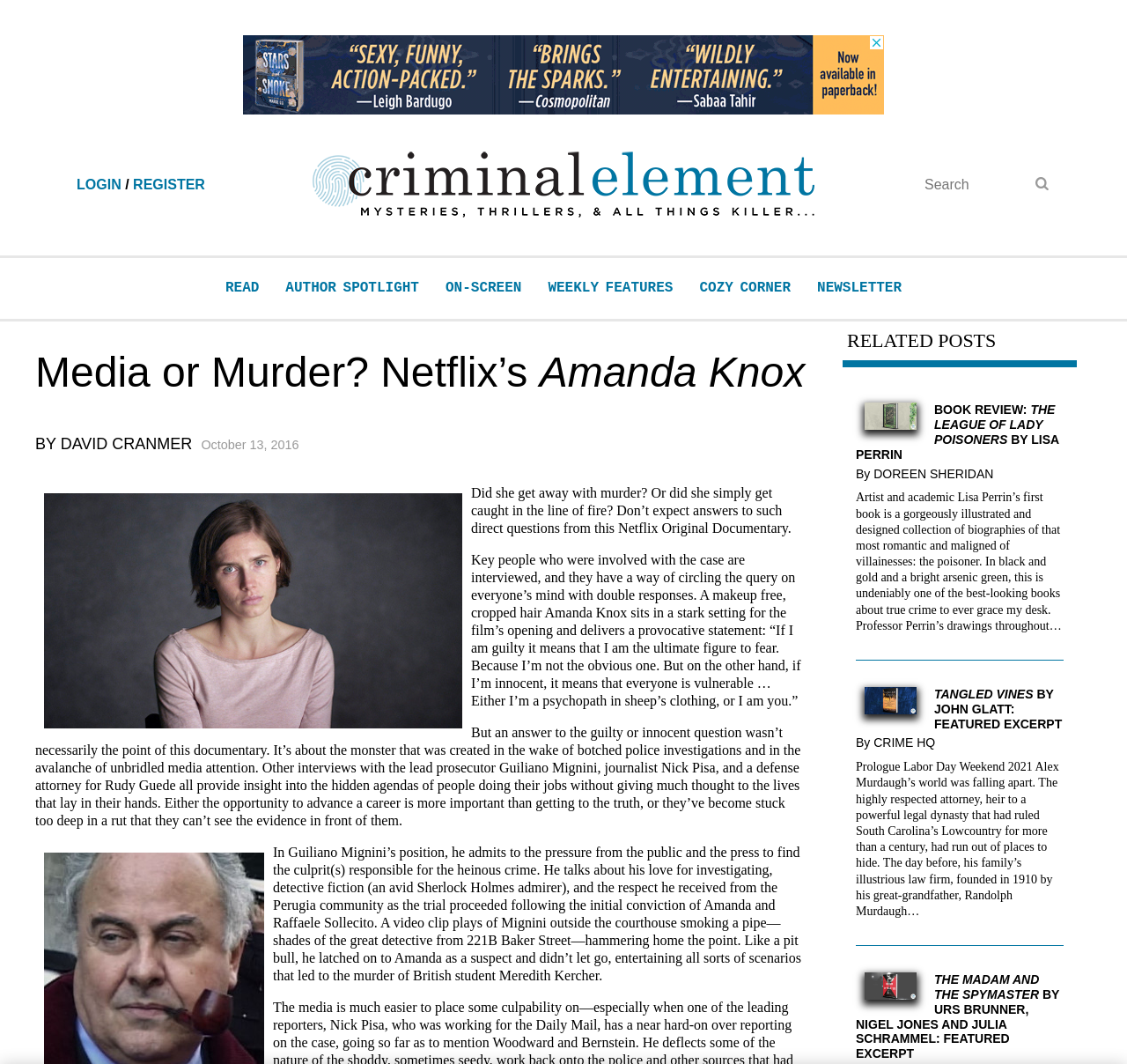Using the information from the screenshot, answer the following question thoroughly:
What is the name of the documentary discussed in the article?

The article discusses a Netflix Original Documentary, and the title of the article is 'Media or Murder? Netflix’s Amanda Knox', which suggests that the documentary being discussed is about Amanda Knox.